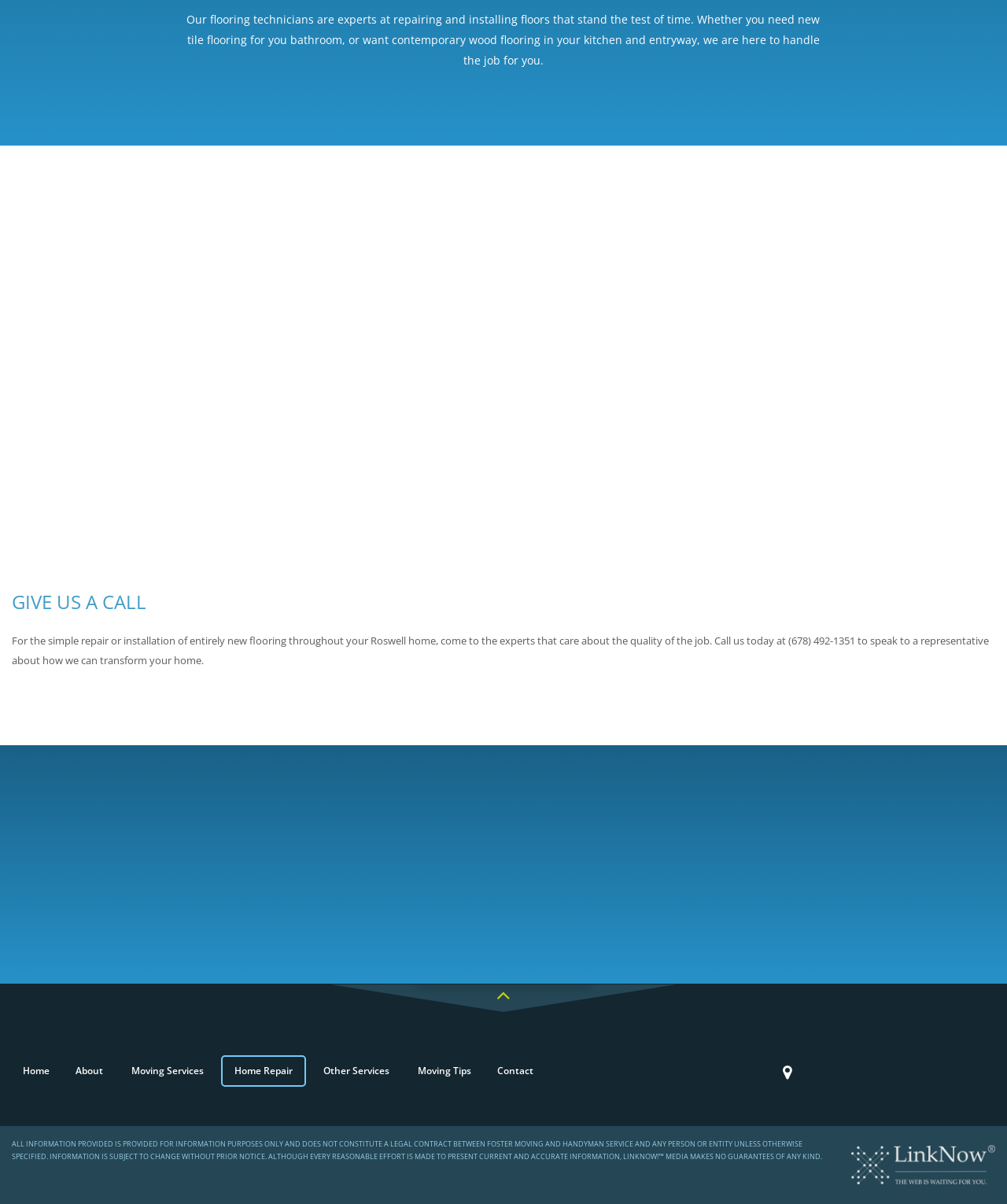Locate the coordinates of the bounding box for the clickable region that fulfills this instruction: "Click 'Home'".

[0.012, 0.876, 0.06, 0.903]